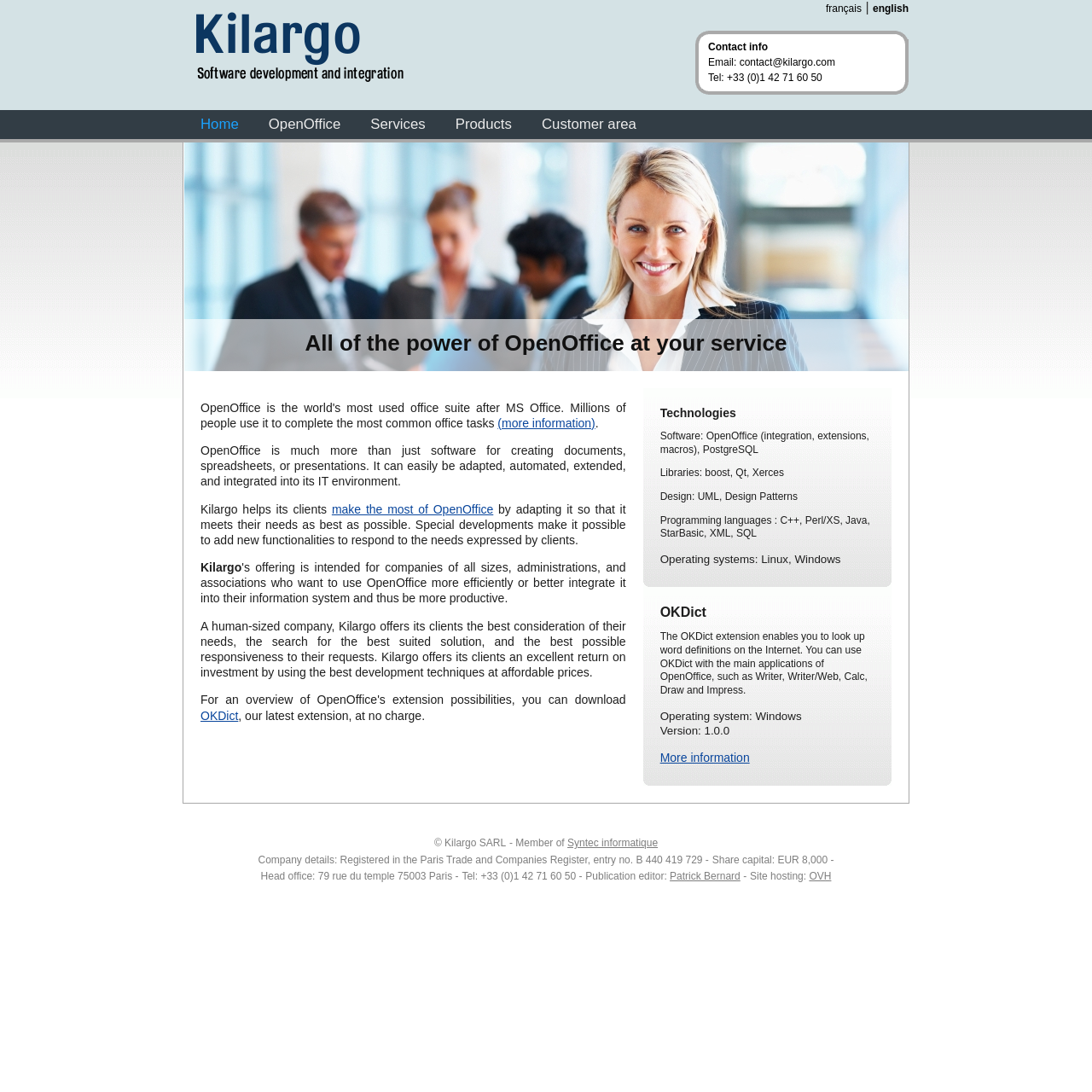Look at the image and answer the question in detail:
What is the company name?

The company name can be found in the top-left corner of the webpage, where it is written as 'Kilargo - Software development and integration'. It is also mentioned in the logo image and in the contact information section.